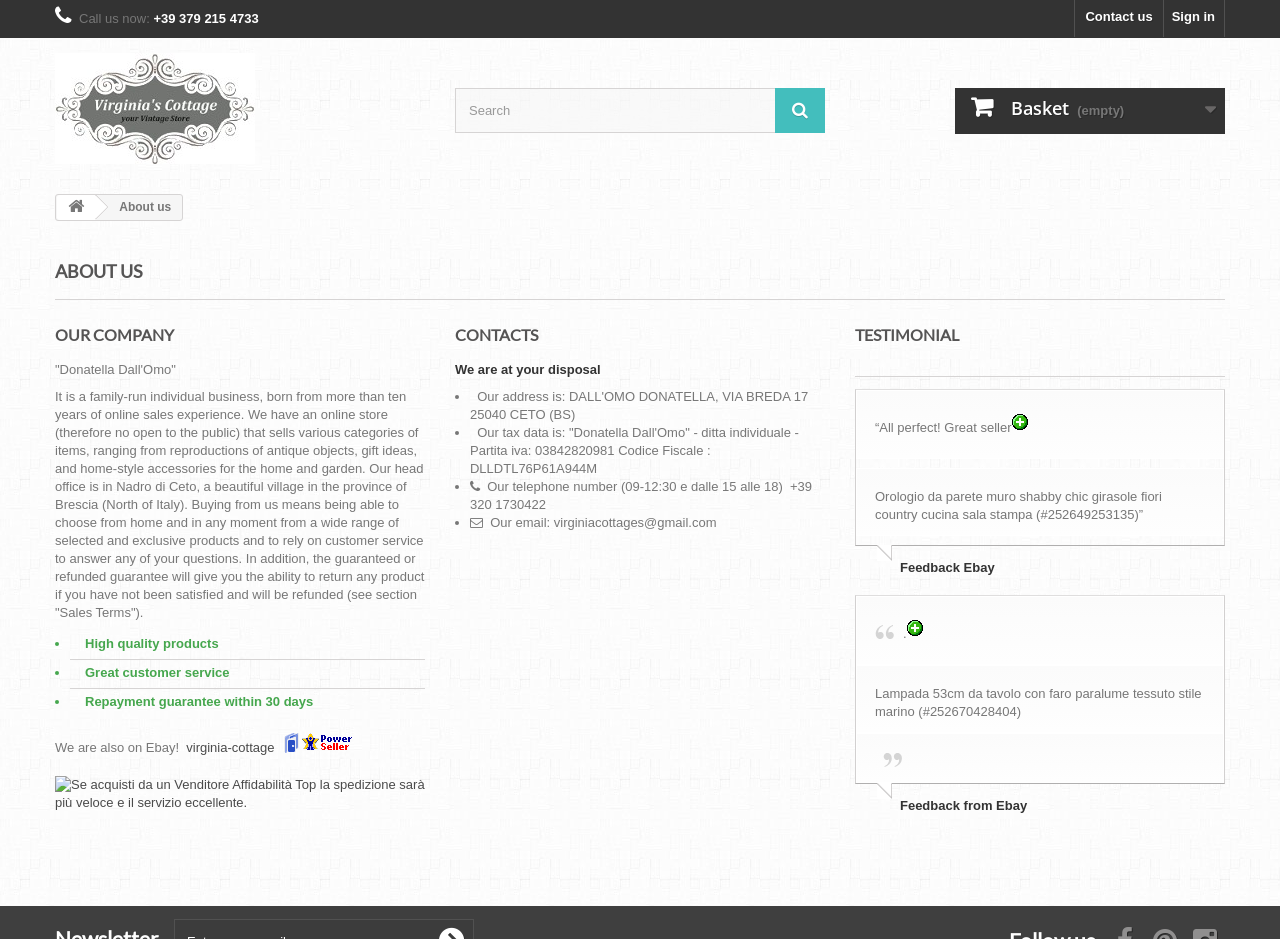Determine the bounding box coordinates of the region I should click to achieve the following instruction: "Search for products". Ensure the bounding box coordinates are four float numbers between 0 and 1, i.e., [left, top, right, bottom].

[0.355, 0.094, 0.645, 0.142]